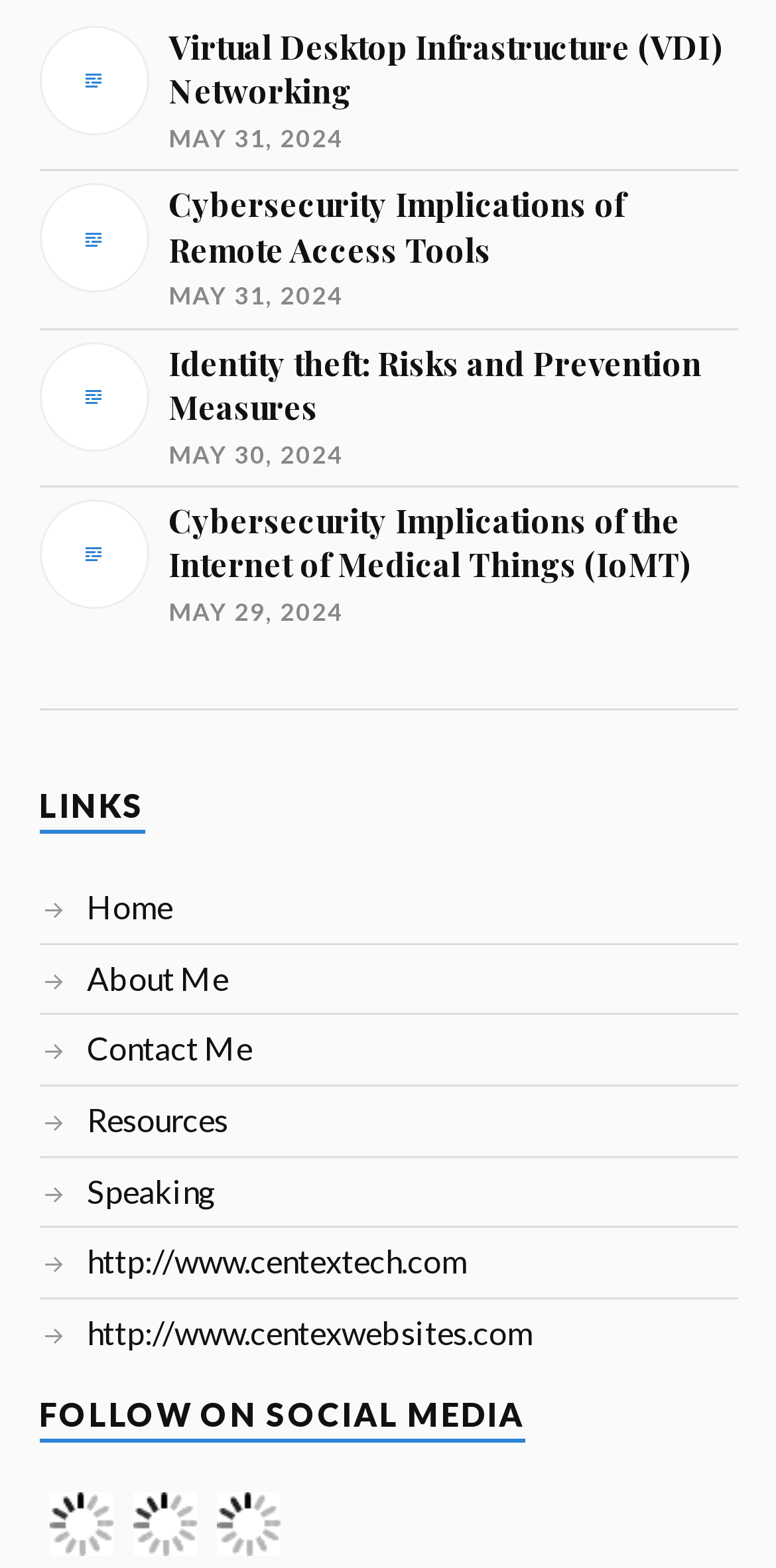Can you pinpoint the bounding box coordinates for the clickable element required for this instruction: "Follow on Facebook"? The coordinates should be four float numbers between 0 and 1, i.e., [left, top, right, bottom].

[0.063, 0.952, 0.145, 0.993]